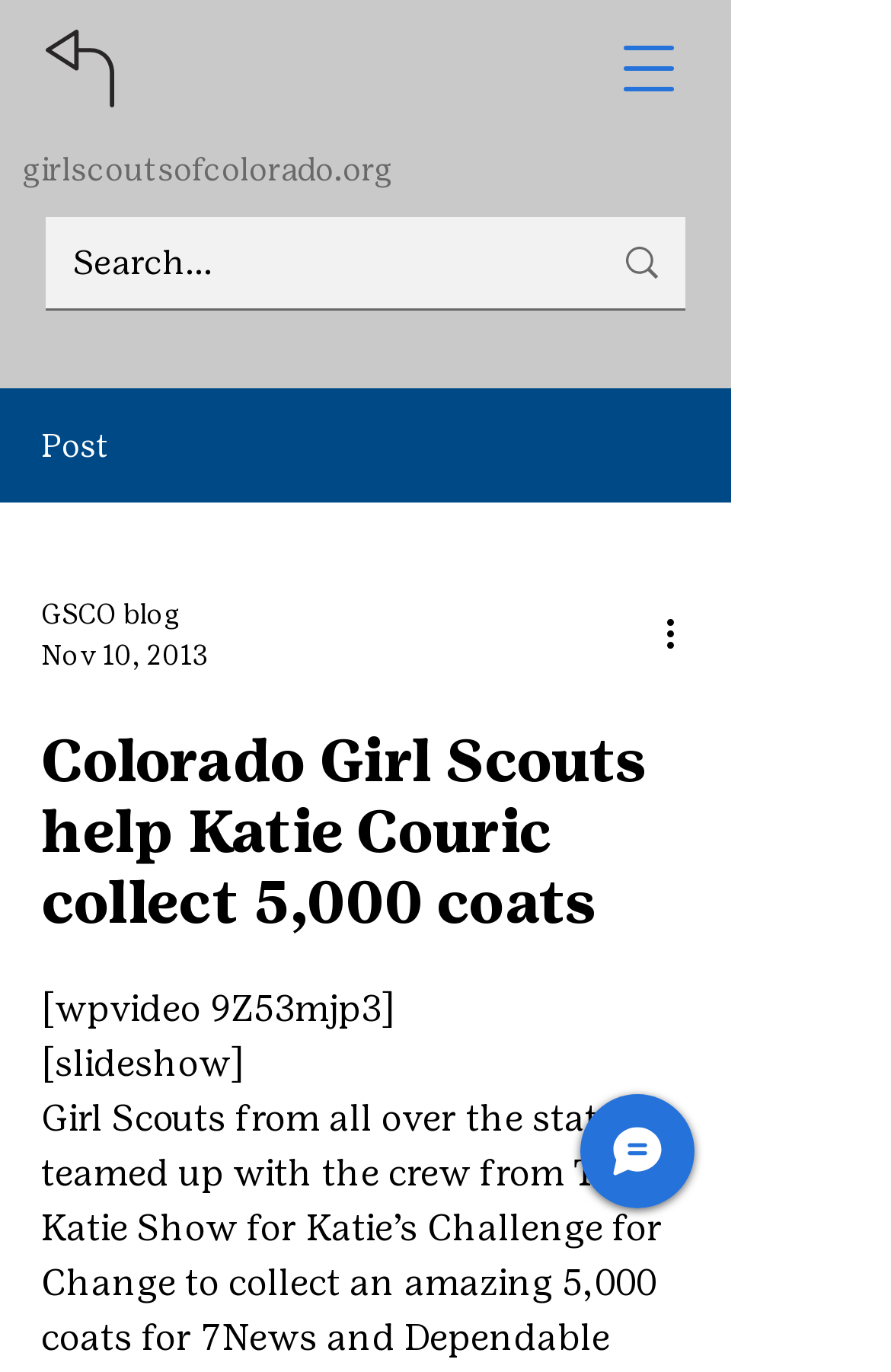Find the bounding box coordinates for the HTML element described as: "aria-label="Search..." name="q" placeholder="Search..."". The coordinates should consist of four float values between 0 and 1, i.e., [left, top, right, bottom].

[0.082, 0.157, 0.605, 0.224]